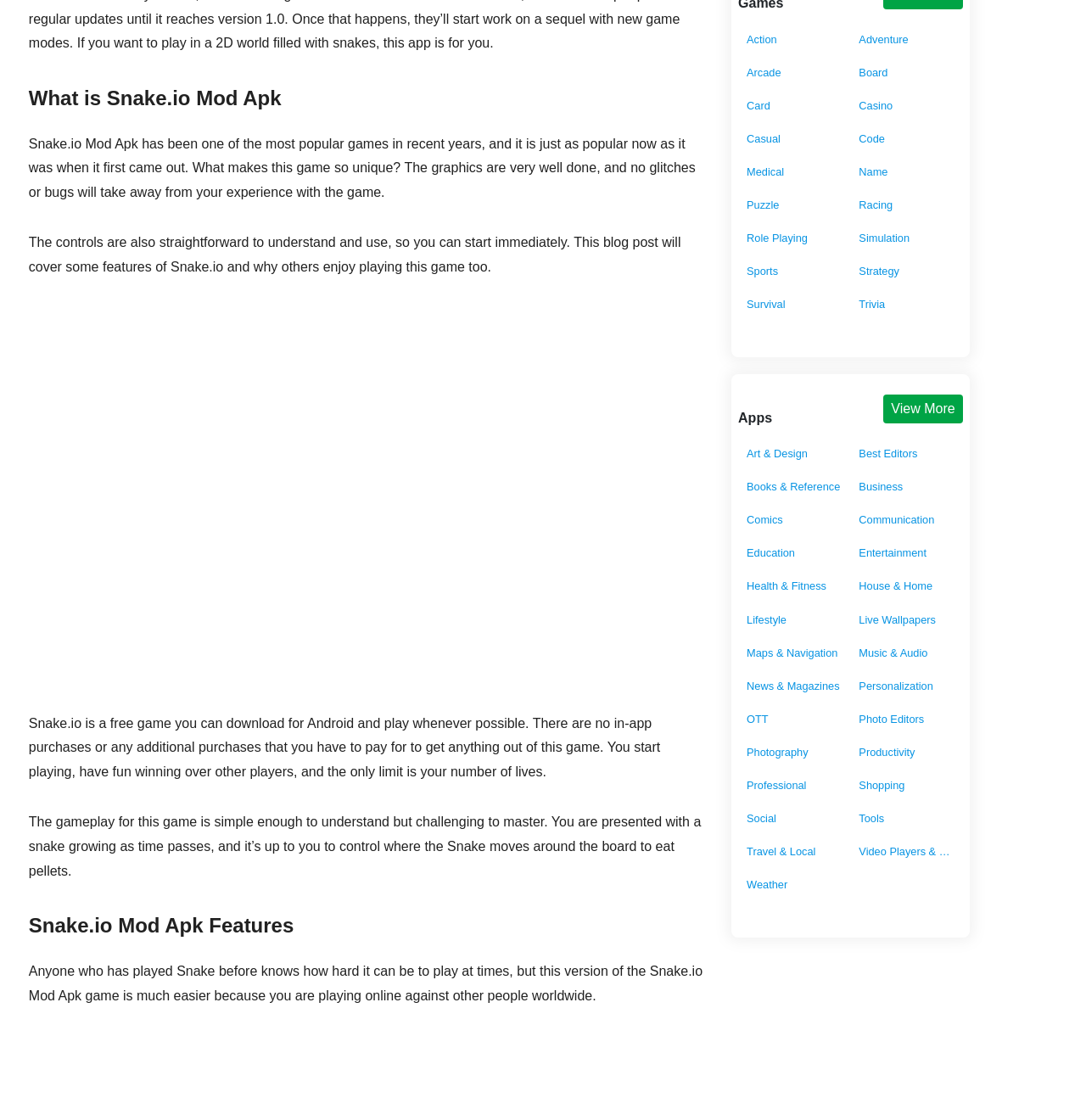Is Snake.io Mod Apk a free game?
Using the image as a reference, answer the question in detail.

According to the webpage, Snake.io Mod Apk is a free game that can be downloaded for Android, and there are no in-app purchases or additional purchases required to play the game.